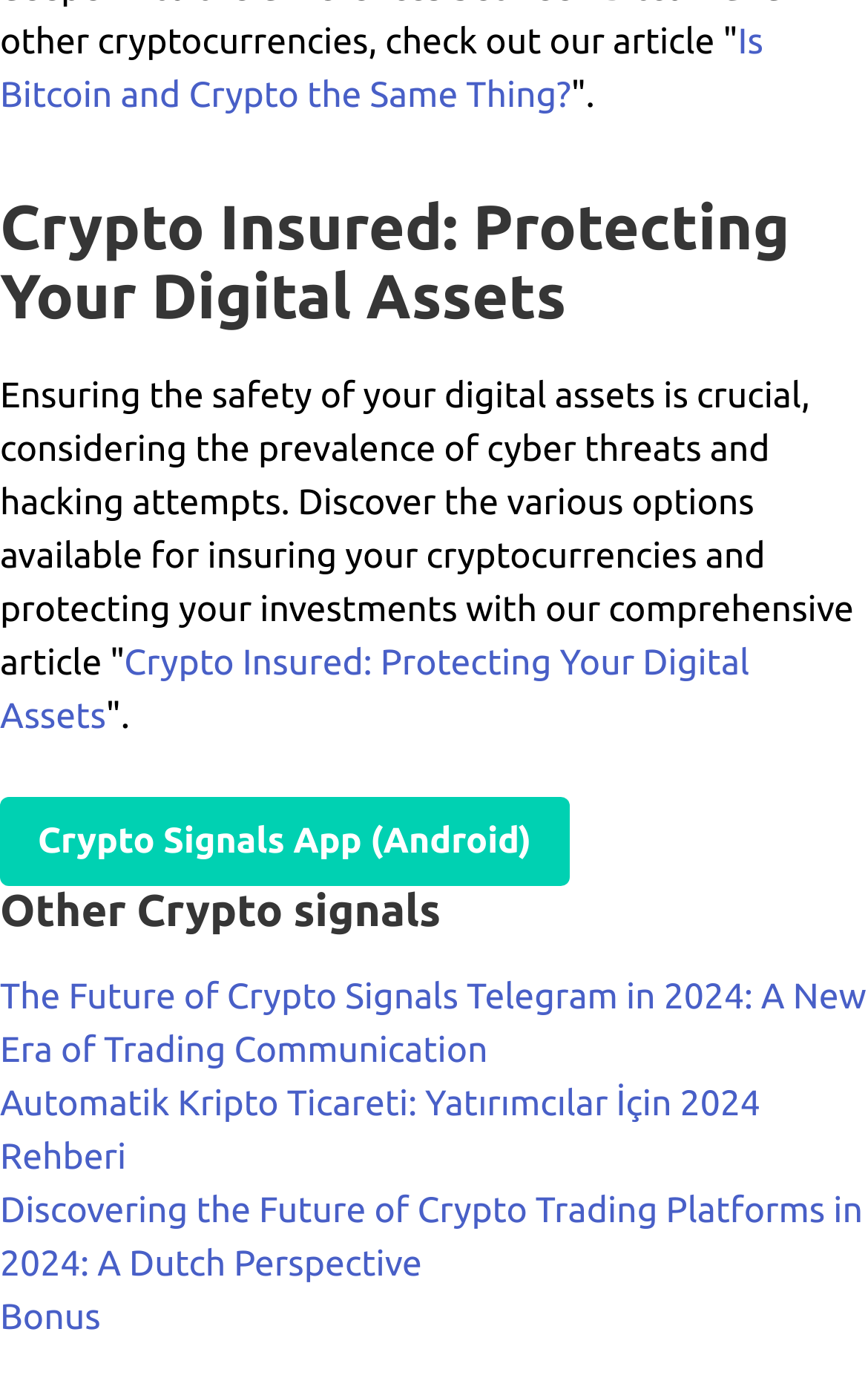What is the topic of the first article?
Please look at the screenshot and answer using one word or phrase.

Crypto Insured